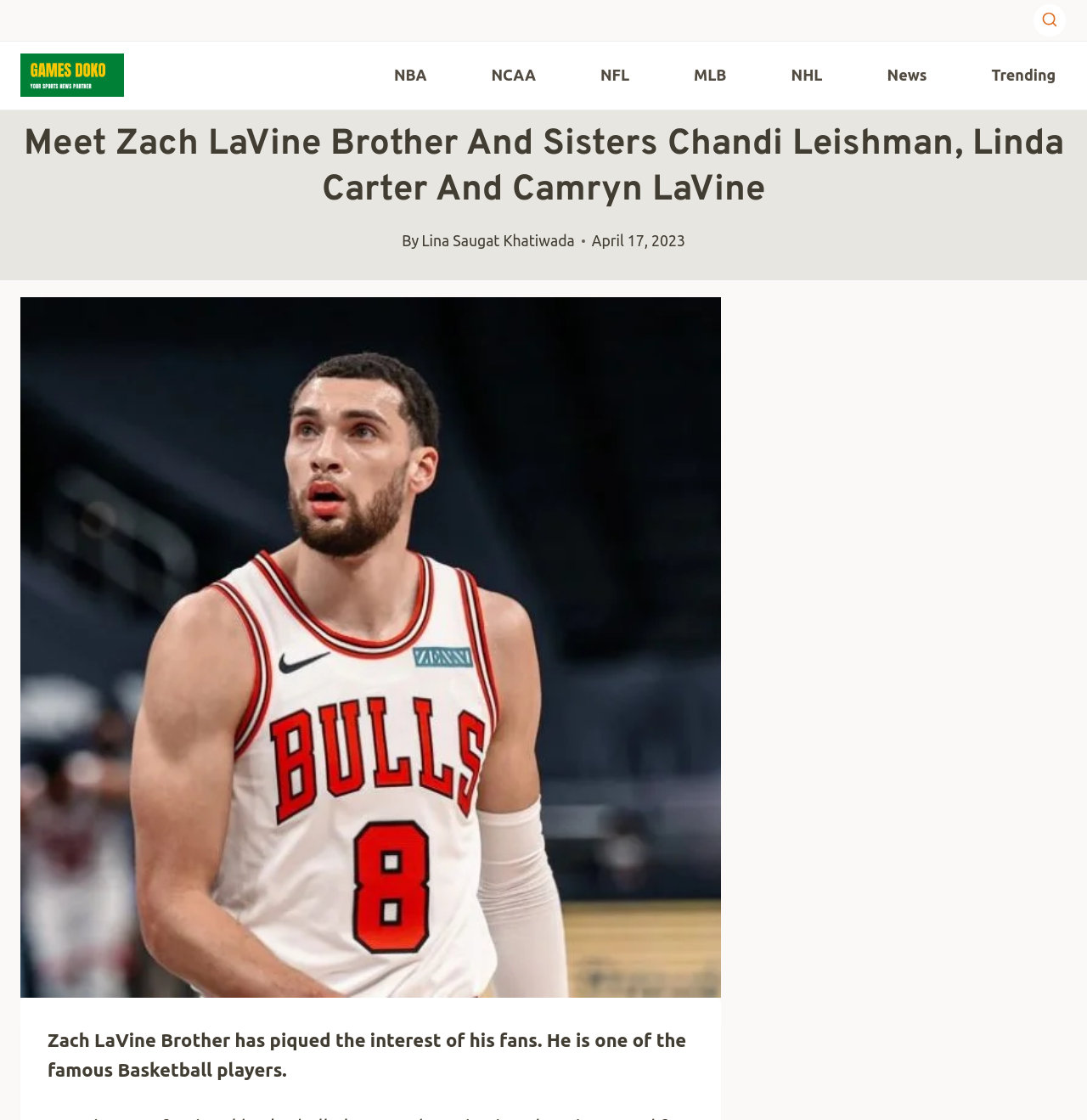What is the profession of Zach LaVine?
Respond with a short answer, either a single word or a phrase, based on the image.

Basketball player